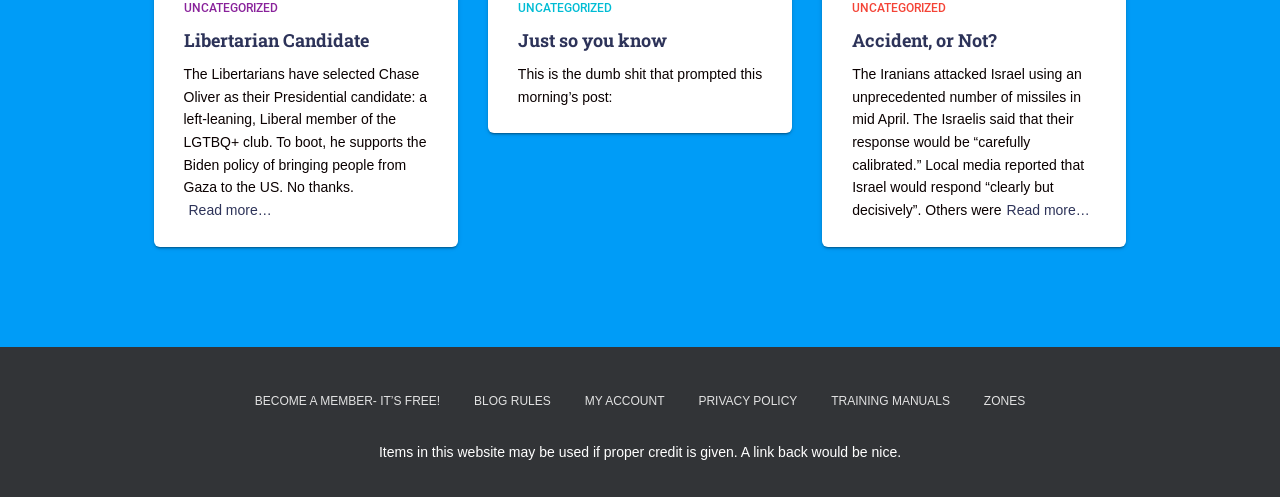What is the topic of the second article?
Analyze the screenshot and provide a detailed answer to the question.

The answer can be found in the second section of the webpage, where the heading 'Accident, or Not?' is followed by a text describing the attack.